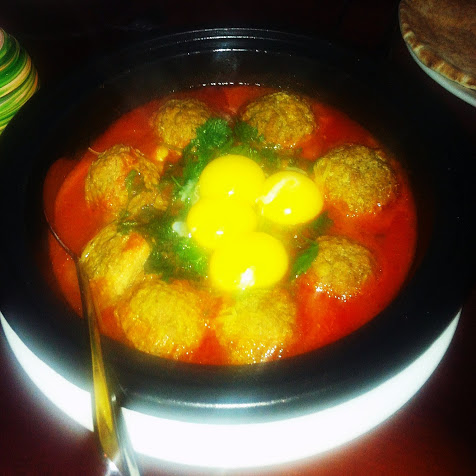Carefully examine the image and provide an in-depth answer to the question: What is placed at the center of the dish?

According to the caption, 'several egg yolks sit nestled at the center of the dish', which means that the egg yolks are placed at the center of the tagine.